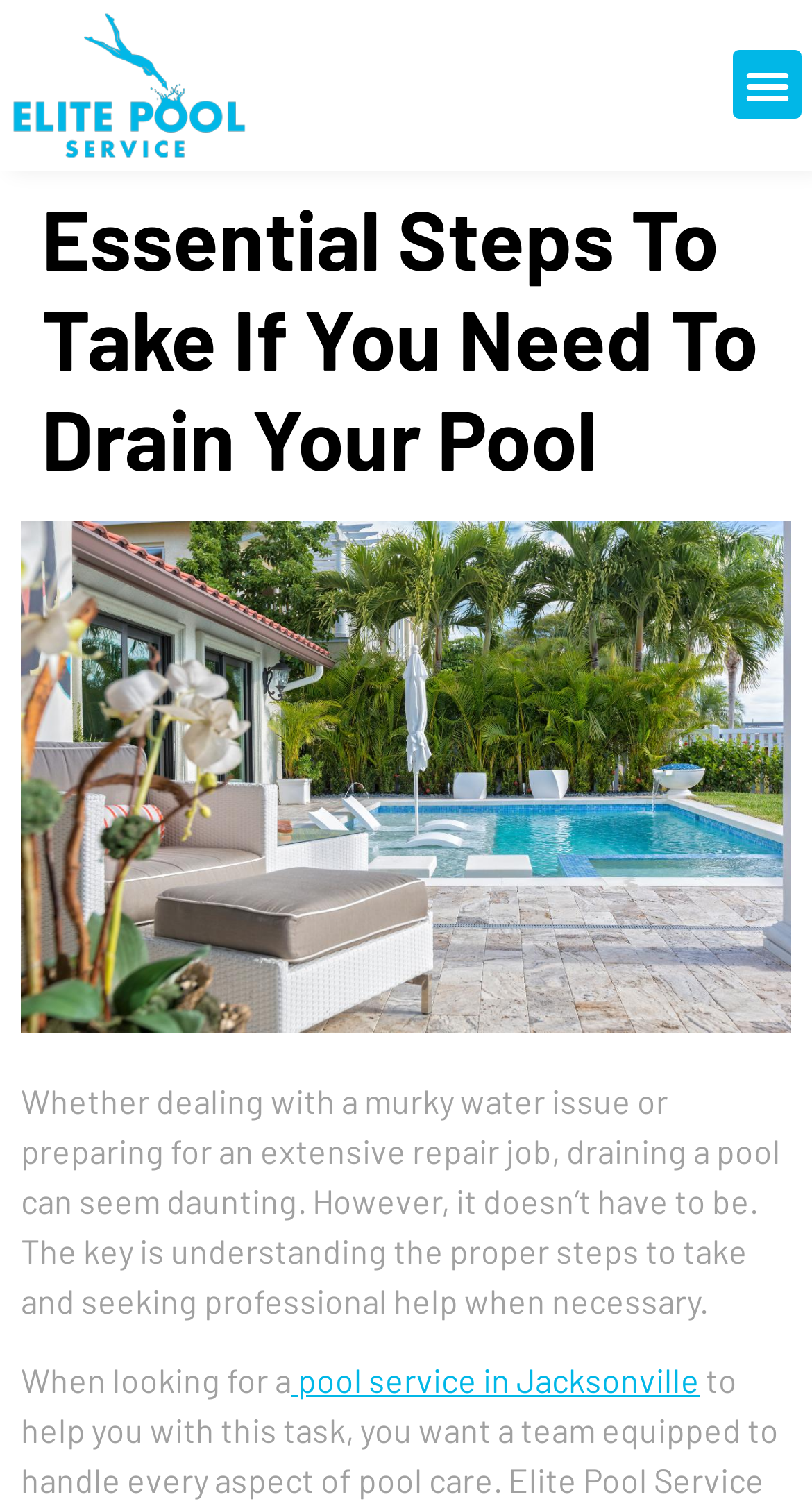Find the bounding box coordinates for the UI element that matches this description: "Privacy Policy".

None